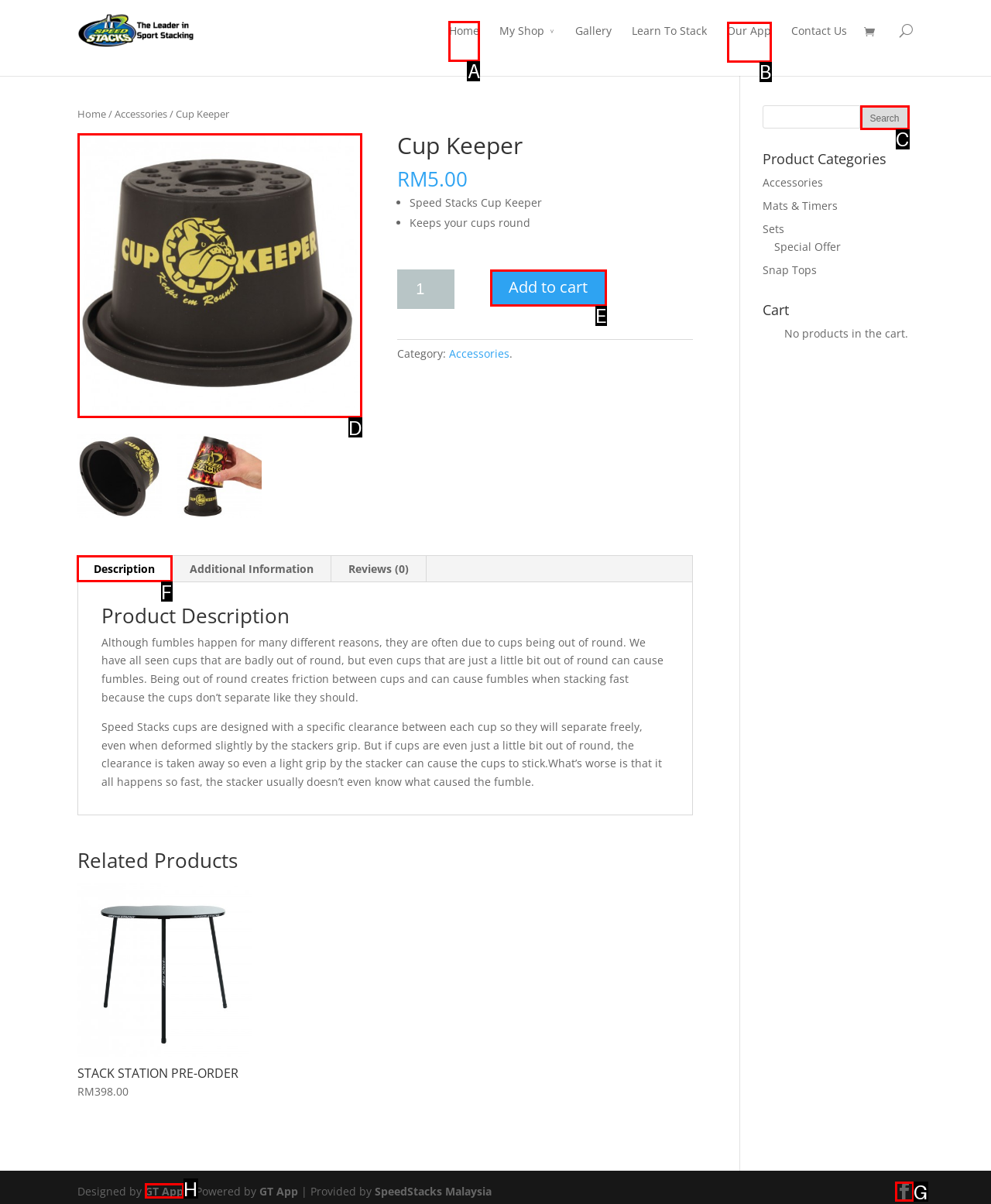Determine the appropriate lettered choice for the task: Click the 'Home' link. Reply with the correct letter.

A